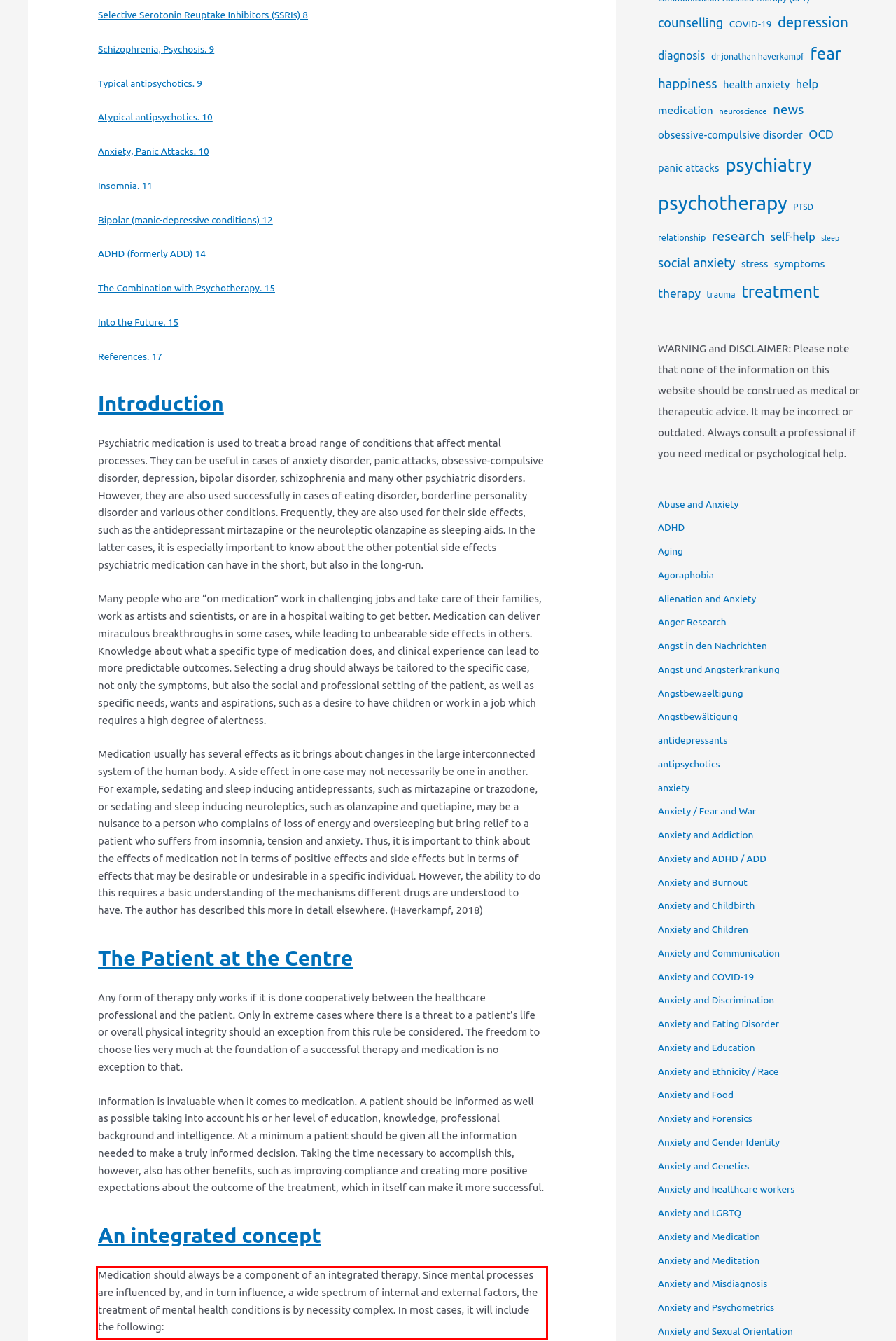Please identify the text within the red rectangular bounding box in the provided webpage screenshot.

Medication should always be a component of an integrated therapy. Since mental processes are influenced by, and in turn influence, a wide spectrum of internal and external factors, the treatment of mental health conditions is by necessity complex. In most cases, it will include the following: